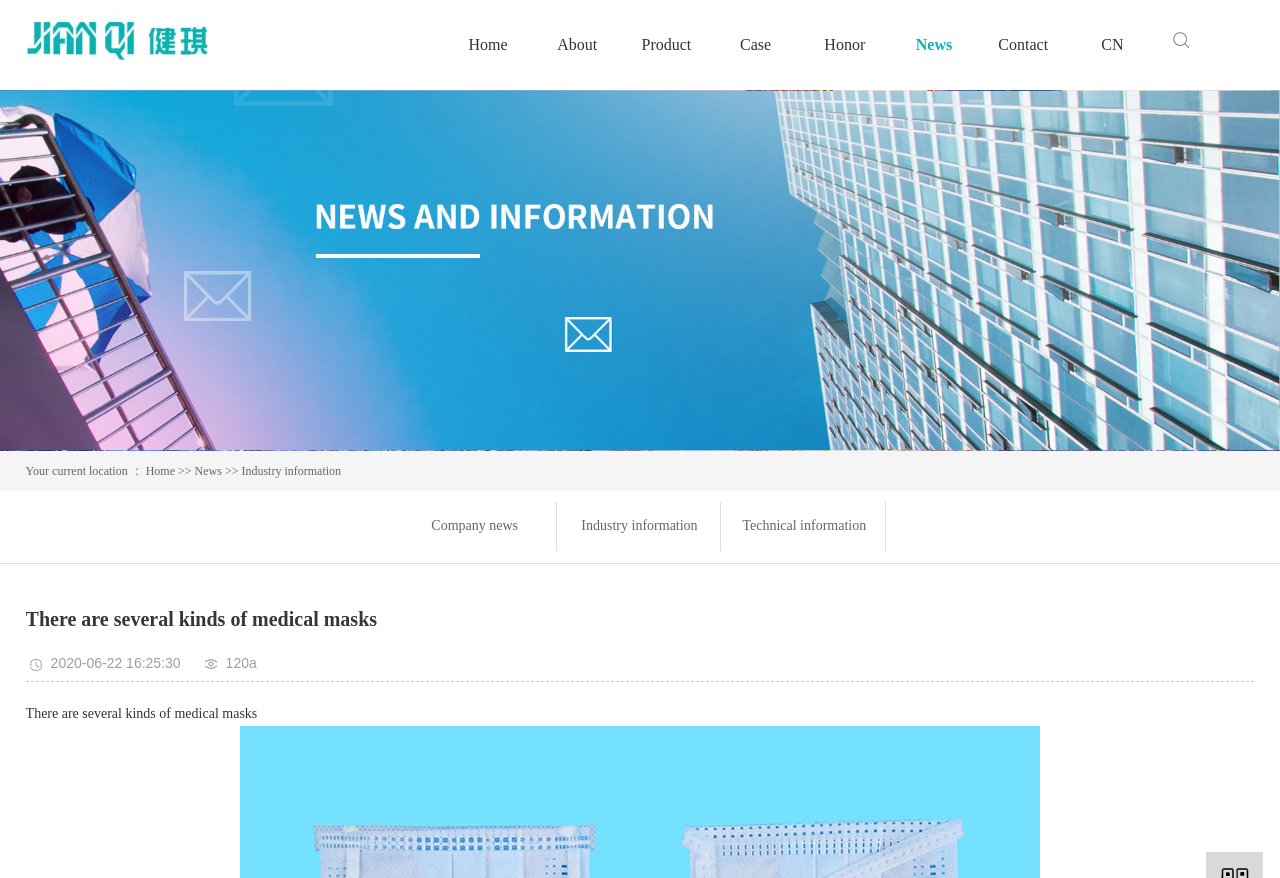Determine the bounding box coordinates for the HTML element described here: "Honor".

[0.625, 0.0, 0.695, 0.102]